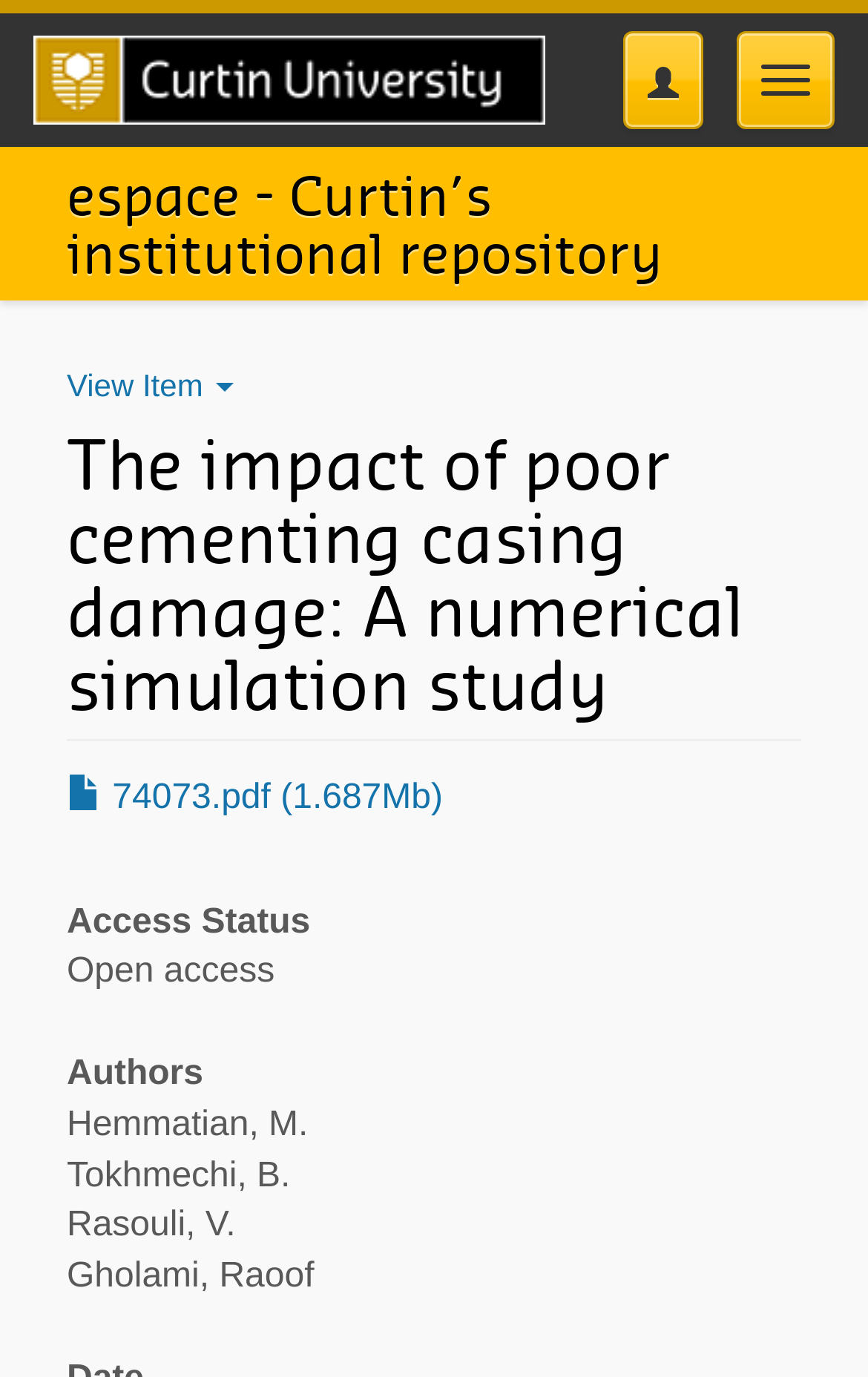Answer the question using only one word or a concise phrase: What is the access status of the item?

Open access